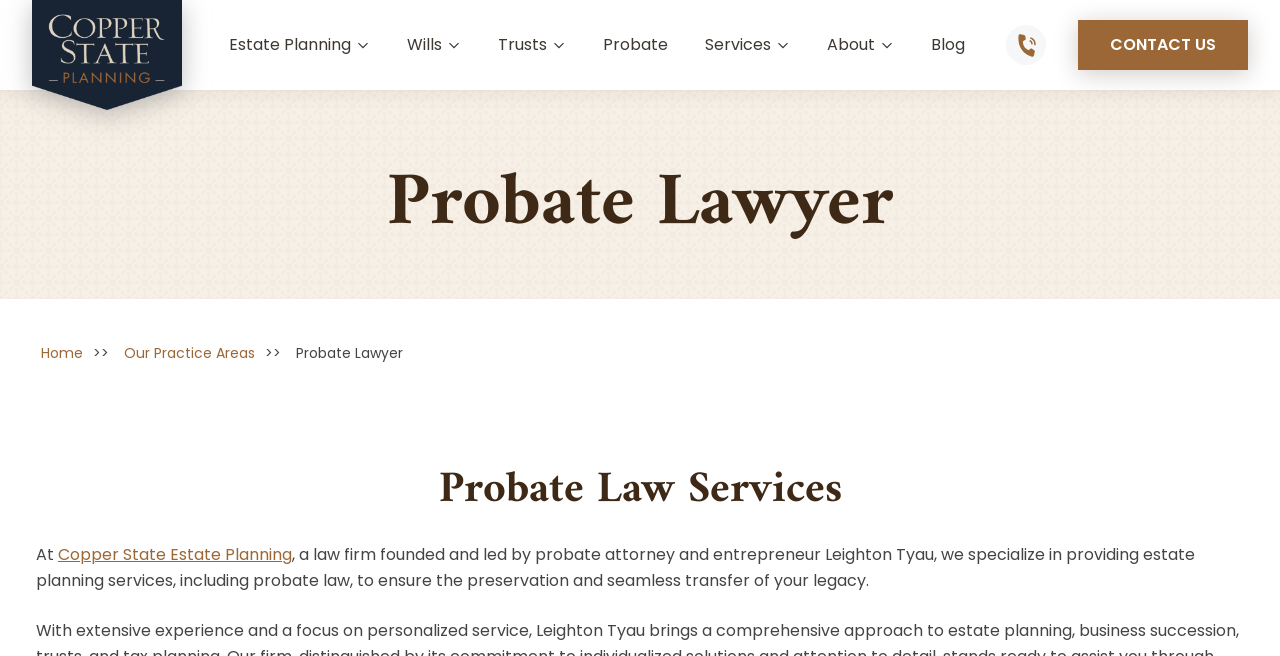Show the bounding box coordinates for the element that needs to be clicked to execute the following instruction: "Visit the About page". Provide the coordinates in the form of four float numbers between 0 and 1, i.e., [left, top, right, bottom].

[0.646, 0.049, 0.698, 0.088]